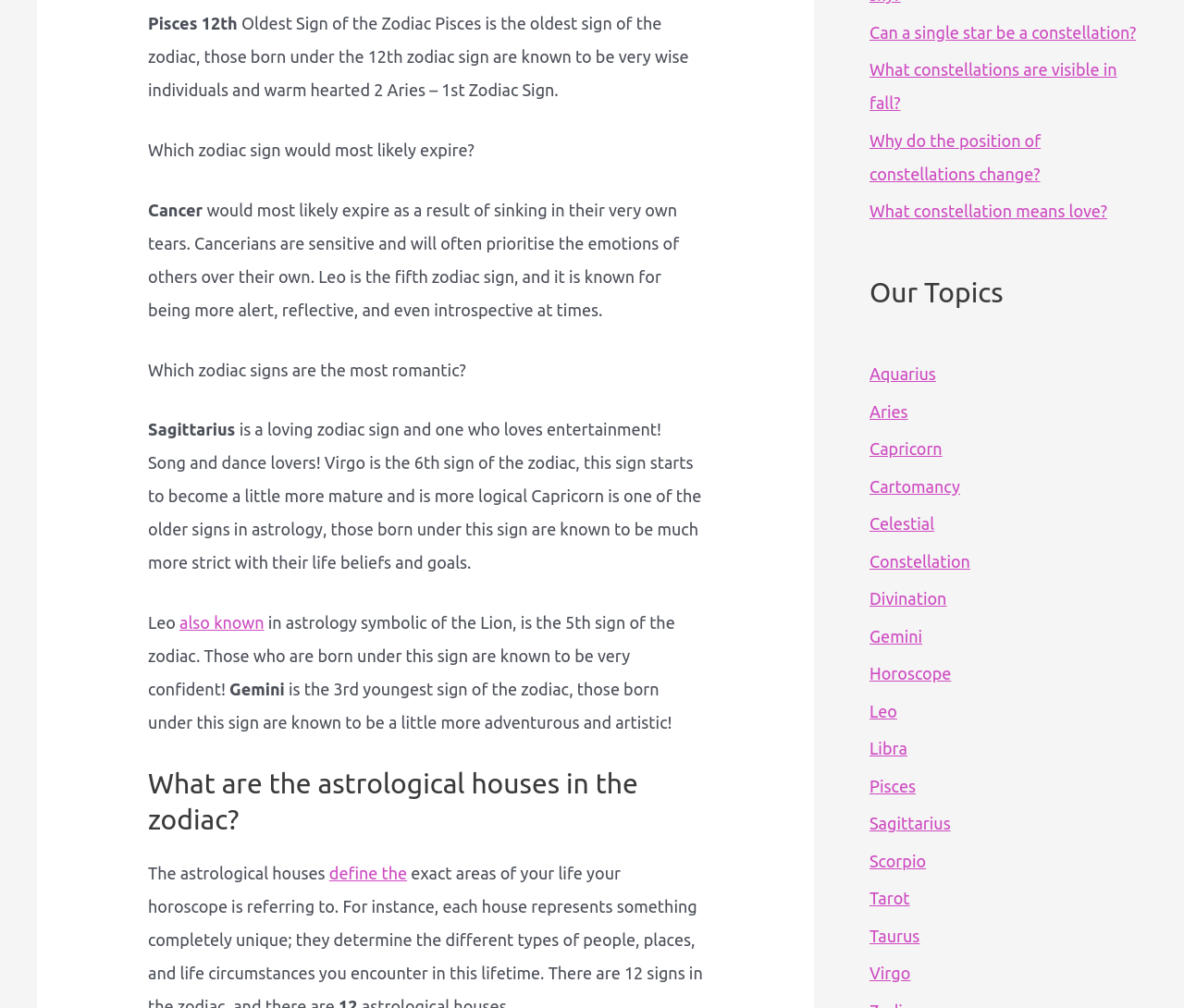Extract the bounding box coordinates for the UI element described by the text: "define the". The coordinates should be in the form of [left, top, right, bottom] with values between 0 and 1.

[0.278, 0.857, 0.344, 0.875]